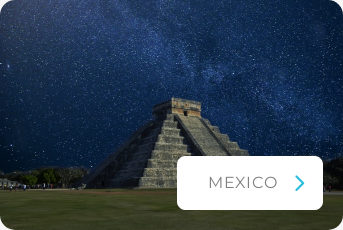Provide a comprehensive description of the image.

This captivating image showcases a stunning view of a majestic pyramid beneath a star-studded night sky, symbolizing the rich history and culture of Mexico. The structure, reminiscent of ancient Mesoamerican architecture, invites viewers to explore the wonders of the past while being enveloped in the mesmerizing vastness of the cosmos above. A prominent button labeled "MEXICO" appears at the bottom right, encouraging viewers to embark on a journey to discover more about this beautiful destination. The serene scene captures the essence of adventure and exploration in Mexico, promising an unforgettable experience filled with history and natural beauty.